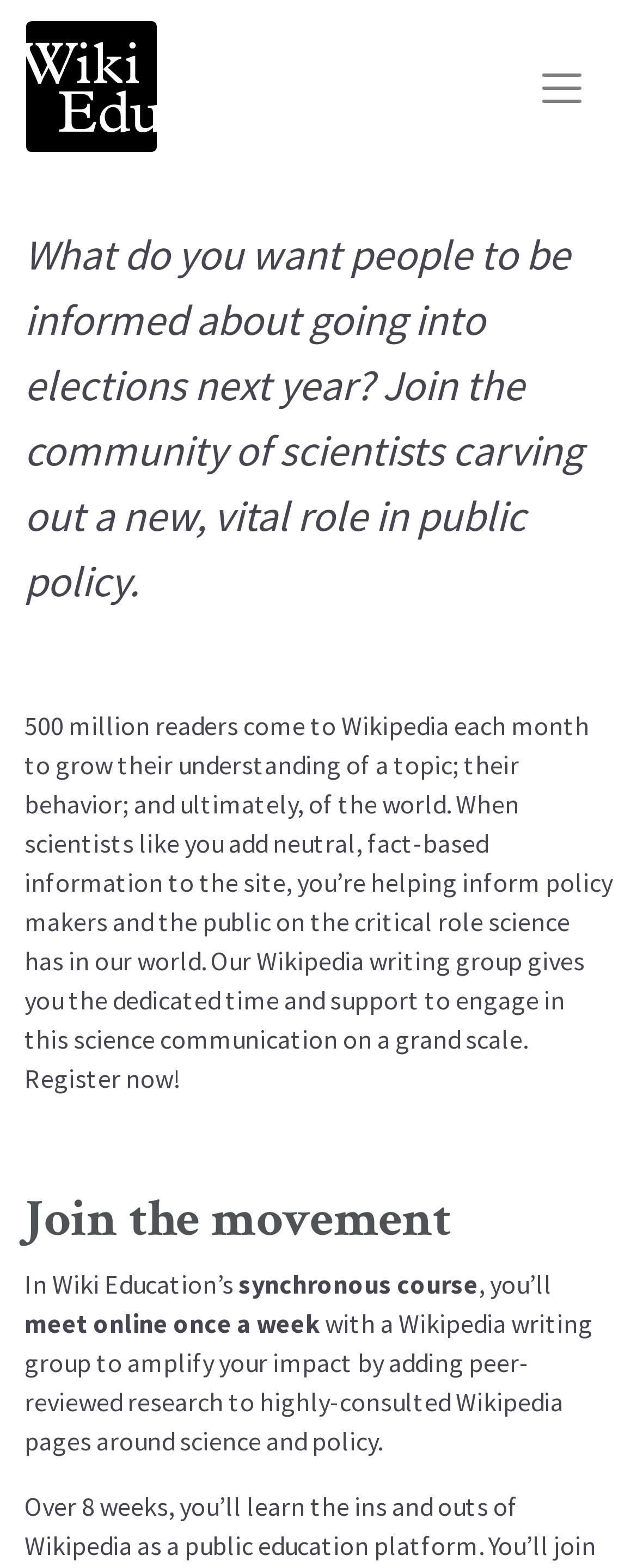What is the estimated number of readers on Wikipedia each month? Observe the screenshot and provide a one-word or short phrase answer.

500 million